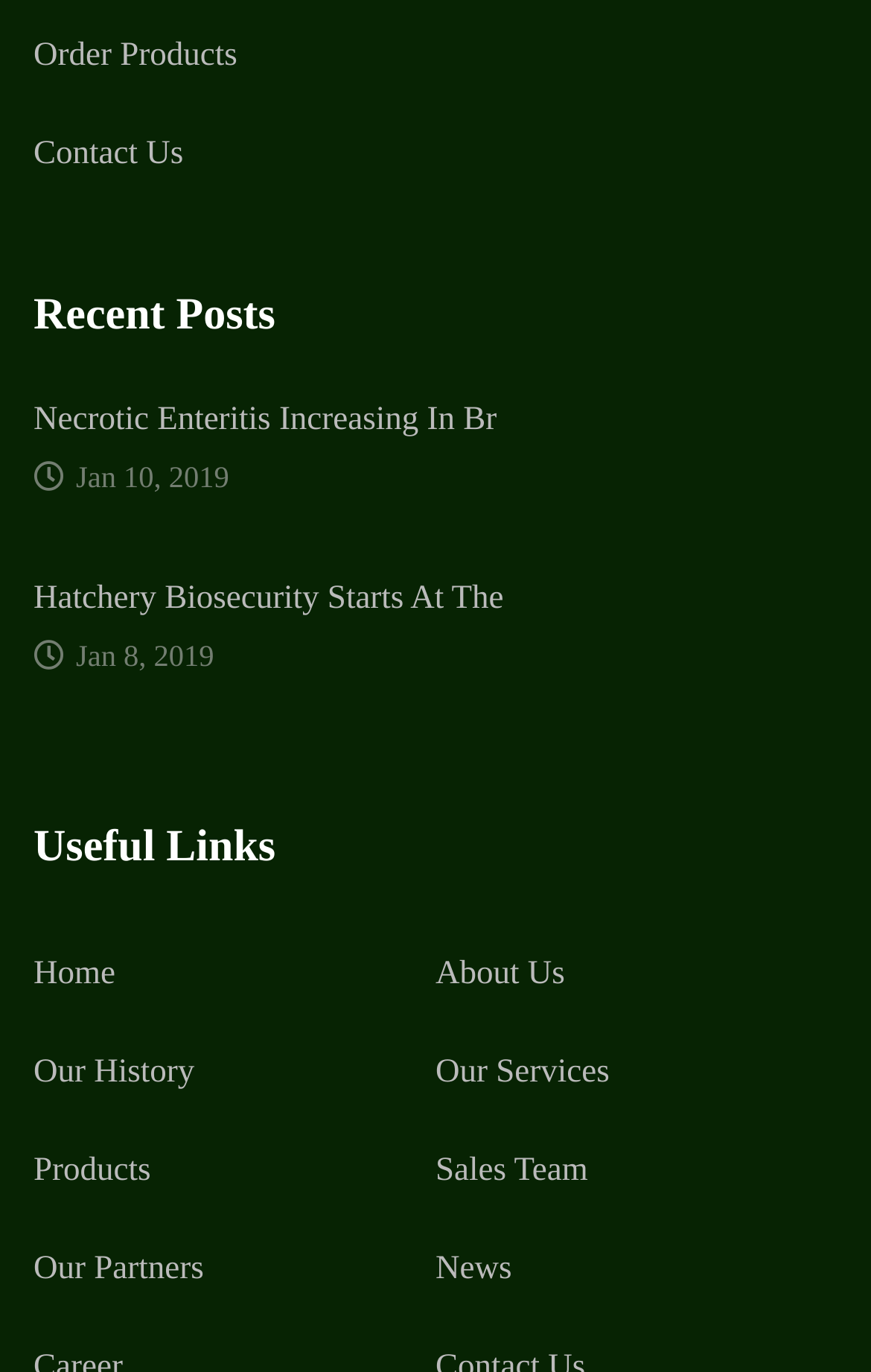Identify the bounding box coordinates of the clickable section necessary to follow the following instruction: "Learn about the company's history". The coordinates should be presented as four float numbers from 0 to 1, i.e., [left, top, right, bottom].

[0.038, 0.768, 0.223, 0.794]